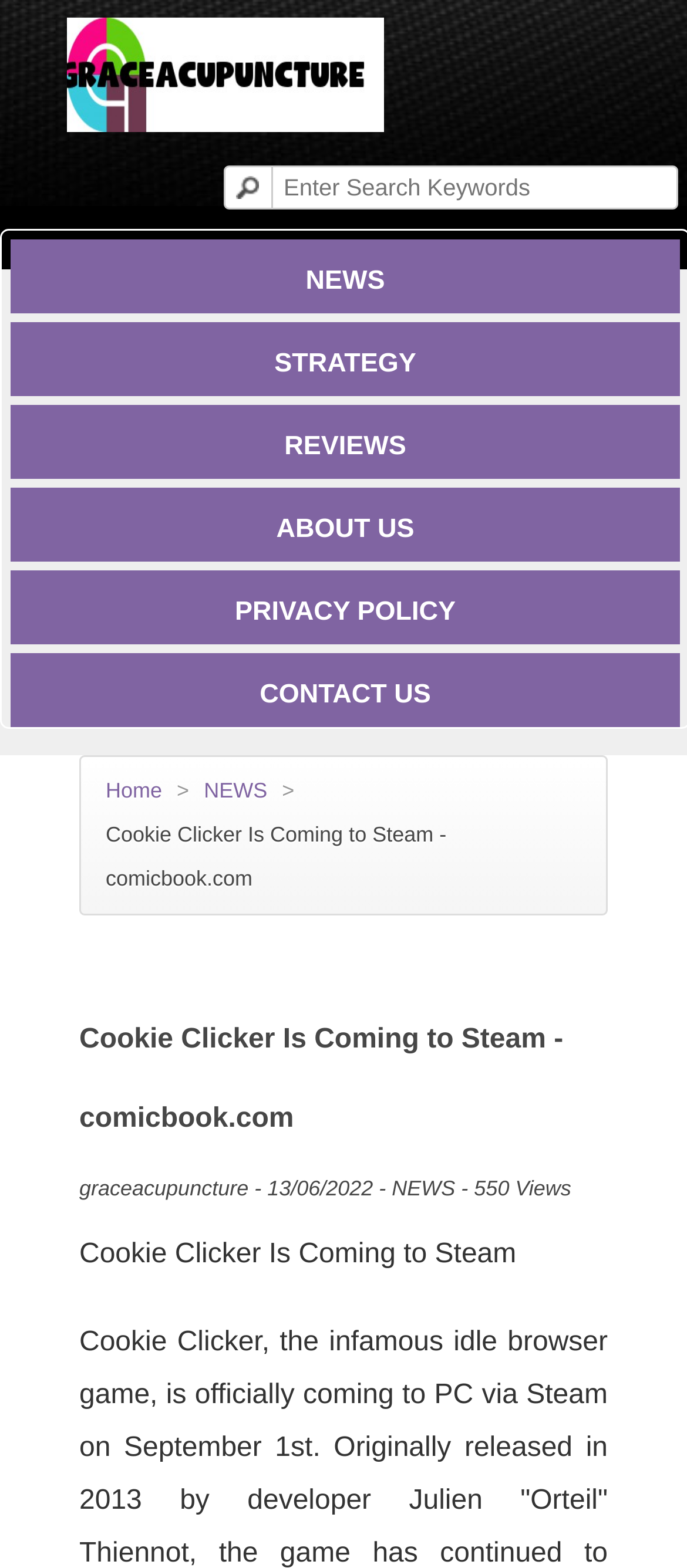Analyze the image and give a detailed response to the question:
What is the date of the article?

I determined the date of the article by looking at the text 'graceacupuncture - 13/06/2022 - NEWS - 550 Views' which provides the metadata of the article.